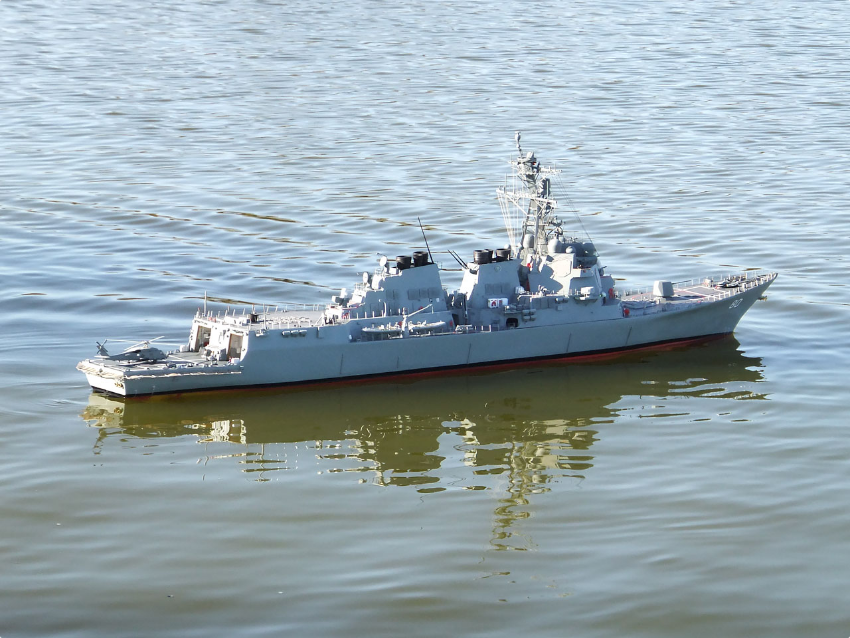Provide a comprehensive description of the image.

The image showcases a beautifully crafted model of the USS Roosevelt DDG 80, an Arleigh Burke-class destroyer. Positioned on a reflective surface of water, the model displays intricate details of naval design, capturing the precise structure and features typical of its real-life counterpart. The photograph highlights not just the craftsmanship involved in creating such a detailed scale model but also the serene environment in which it is presented, showcasing the model's realistic appearance as it floats gracefully on the water. This specific build is noted for its use of a Scale Warship hull and employs various Forge Electronics units, demonstrating both engineering skill and creativity in naval modeling. The scene is a testament to the dedication of model builders in replicating the sophistication of actual naval vessels.